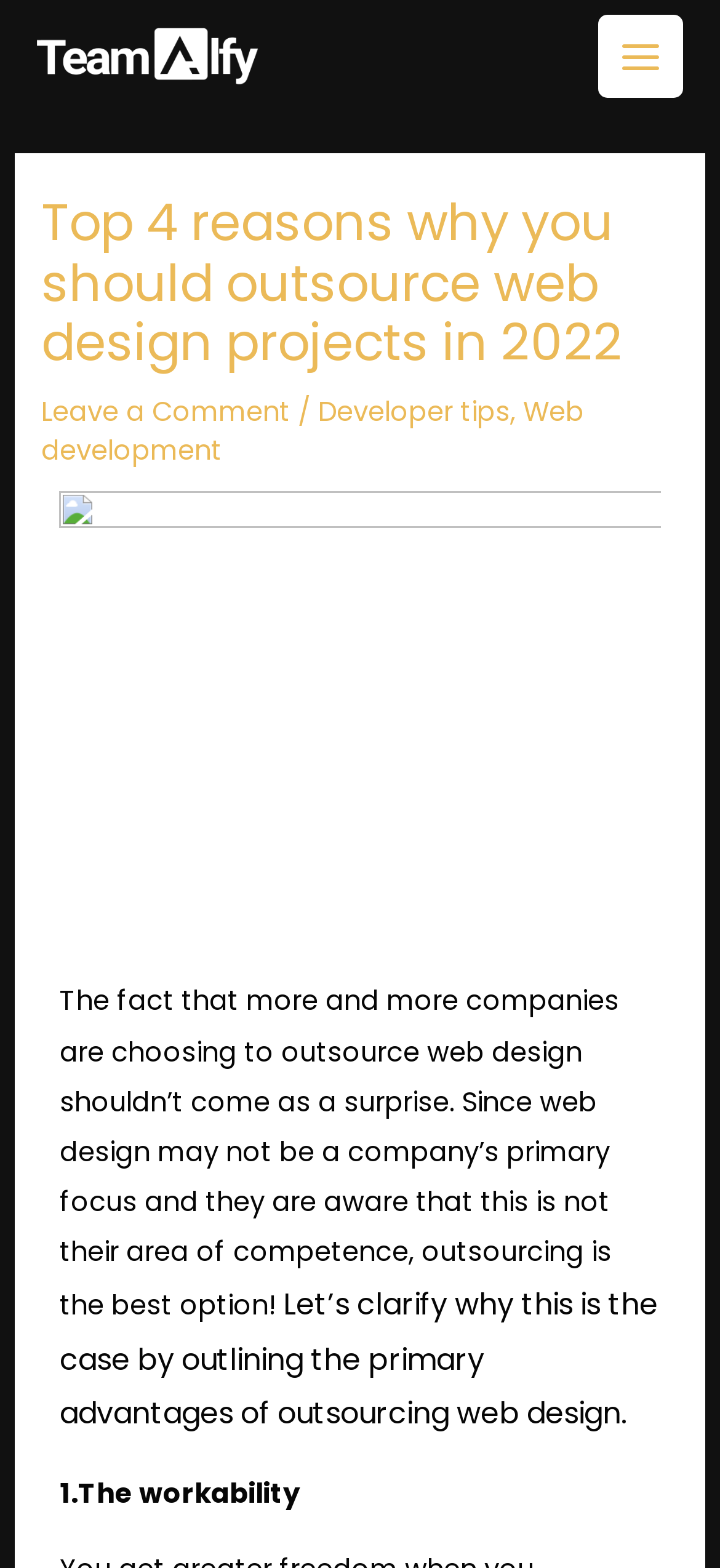Identify and extract the heading text of the webpage.

Top 4 reasons why you should outsource web design projects in 2022